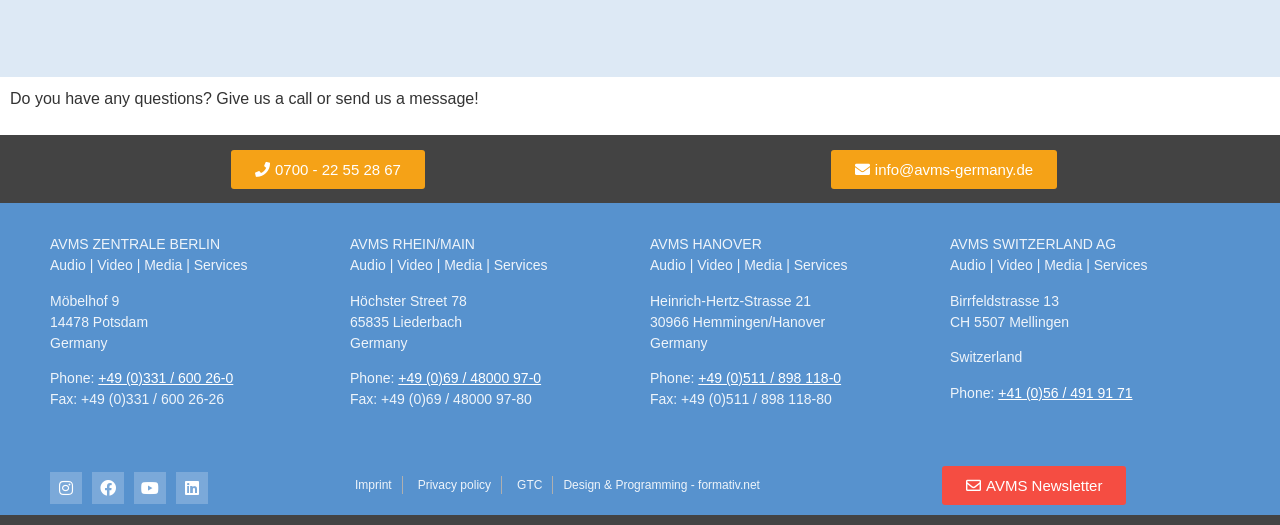Please specify the coordinates of the bounding box for the element that should be clicked to carry out this instruction: "Call the phone number". The coordinates must be four float numbers between 0 and 1, formatted as [left, top, right, bottom].

[0.18, 0.286, 0.332, 0.36]